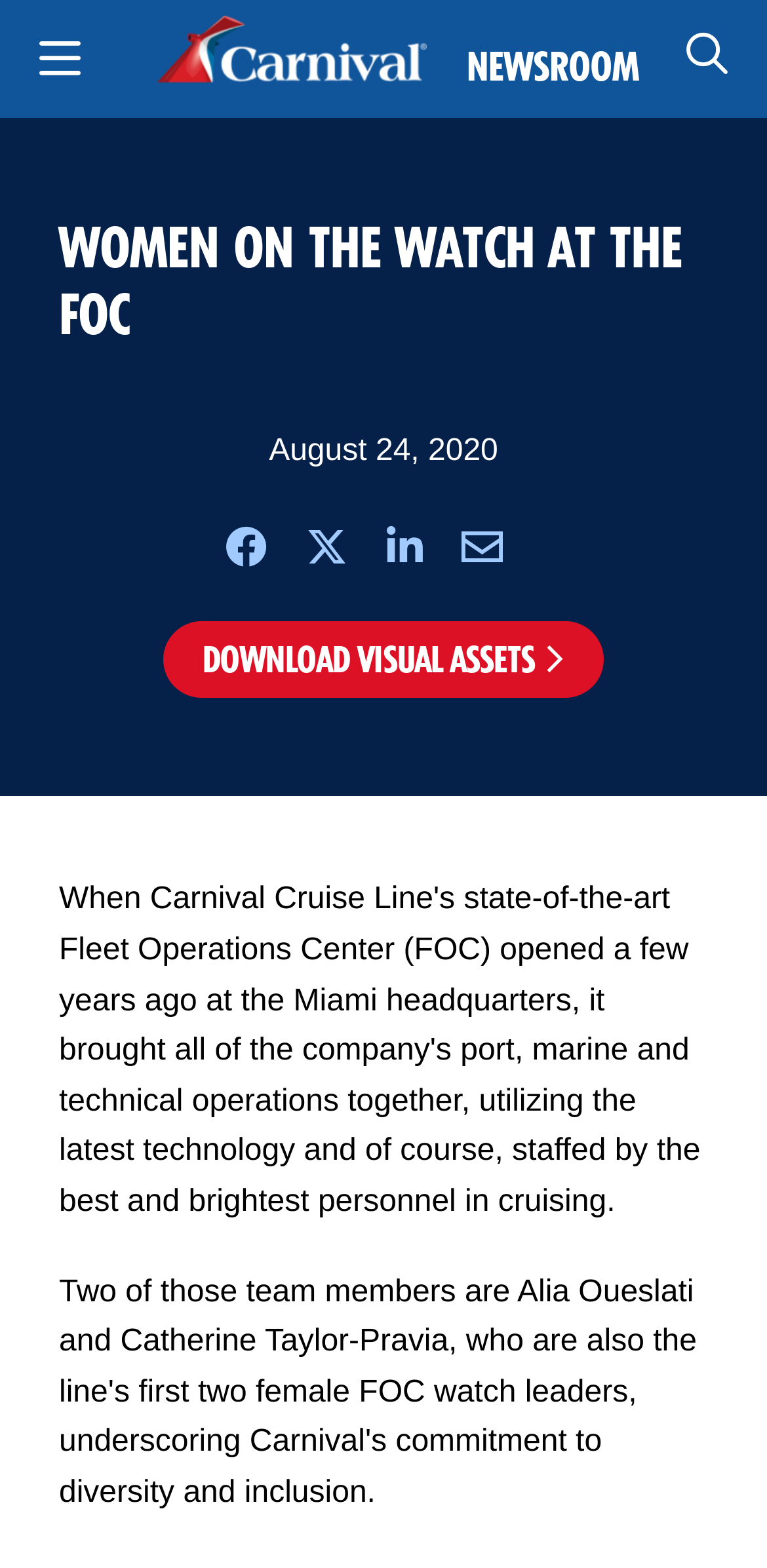Construct a comprehensive description capturing every detail on the webpage.

The webpage is about "Women on the Watch at the FOC" at Carnival Cruise Line. At the top left, there is a link to the Carnival Cruise Line homepage, accompanied by a logo image. On the top right, there is a "NEWSROOM" link and a toggle menu button. Next to the toggle menu button, there is a search bar with a submit button.

Below the top section, there is a large heading that reads "WOMEN ON THE WATCH AT THE FOC". Underneath the heading, there is a date "August 24, 2020" and a "Share" button. To the right of the "Share" button, there are four social media links: Facebook, X, LinkedIn, and Email.

Further down, there is a link to "DOWNLOAD VISUAL ASSETS" with an arrow icon. The overall layout of the webpage is organized, with clear headings and concise text.